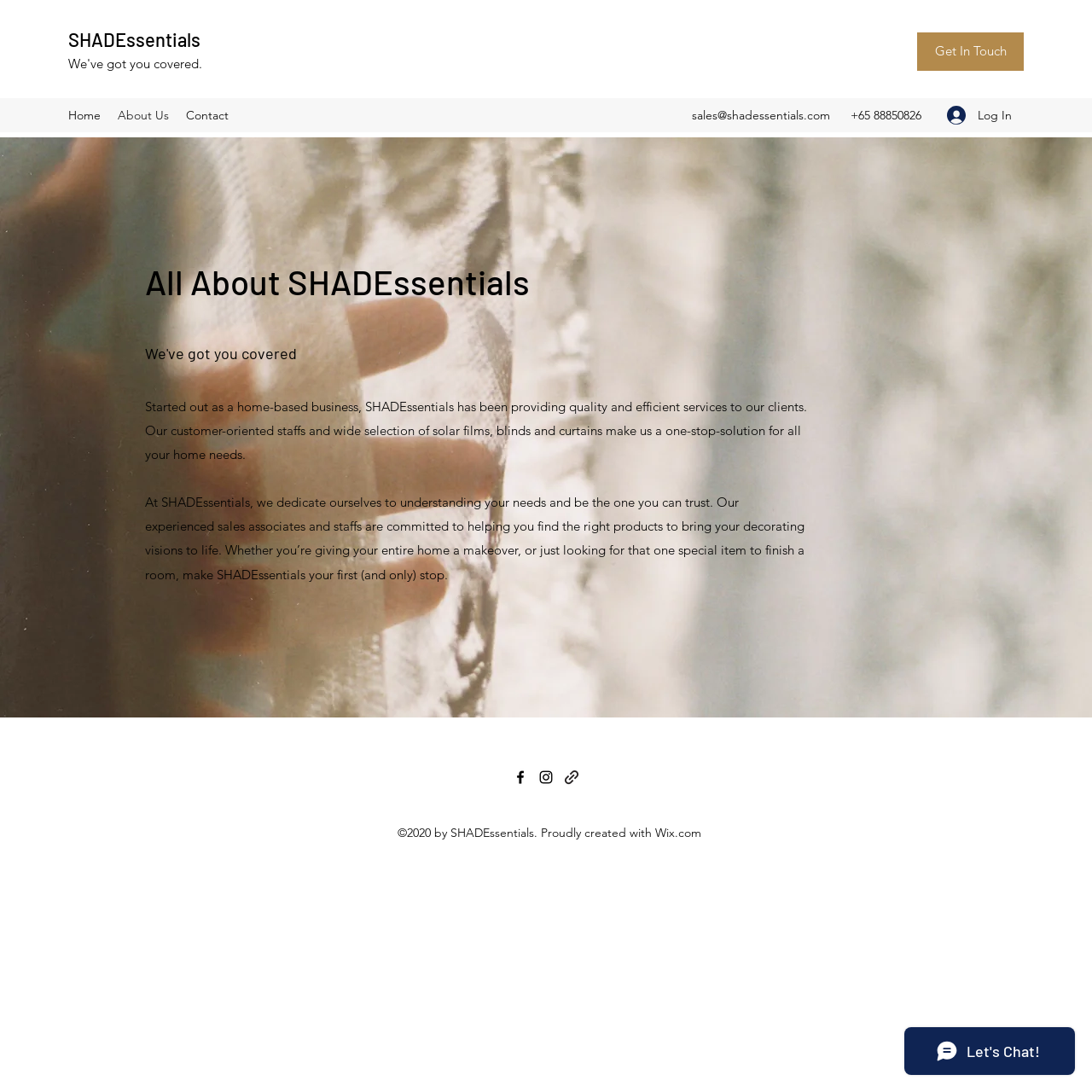Determine the bounding box coordinates for the area that should be clicked to carry out the following instruction: "Contact via email".

[0.634, 0.099, 0.76, 0.113]